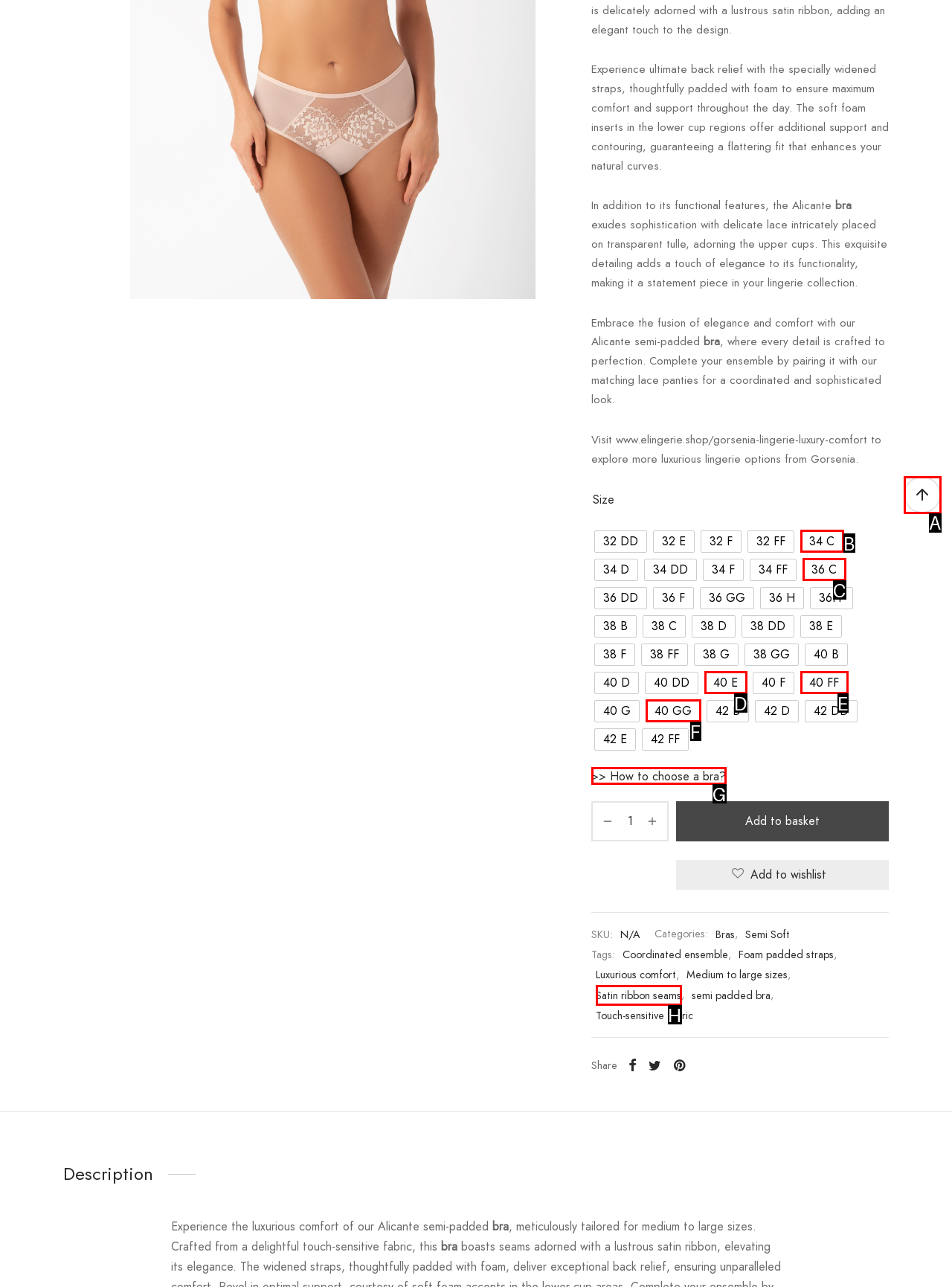Select the letter that aligns with the description: 34 C. Answer with the letter of the selected option directly.

B